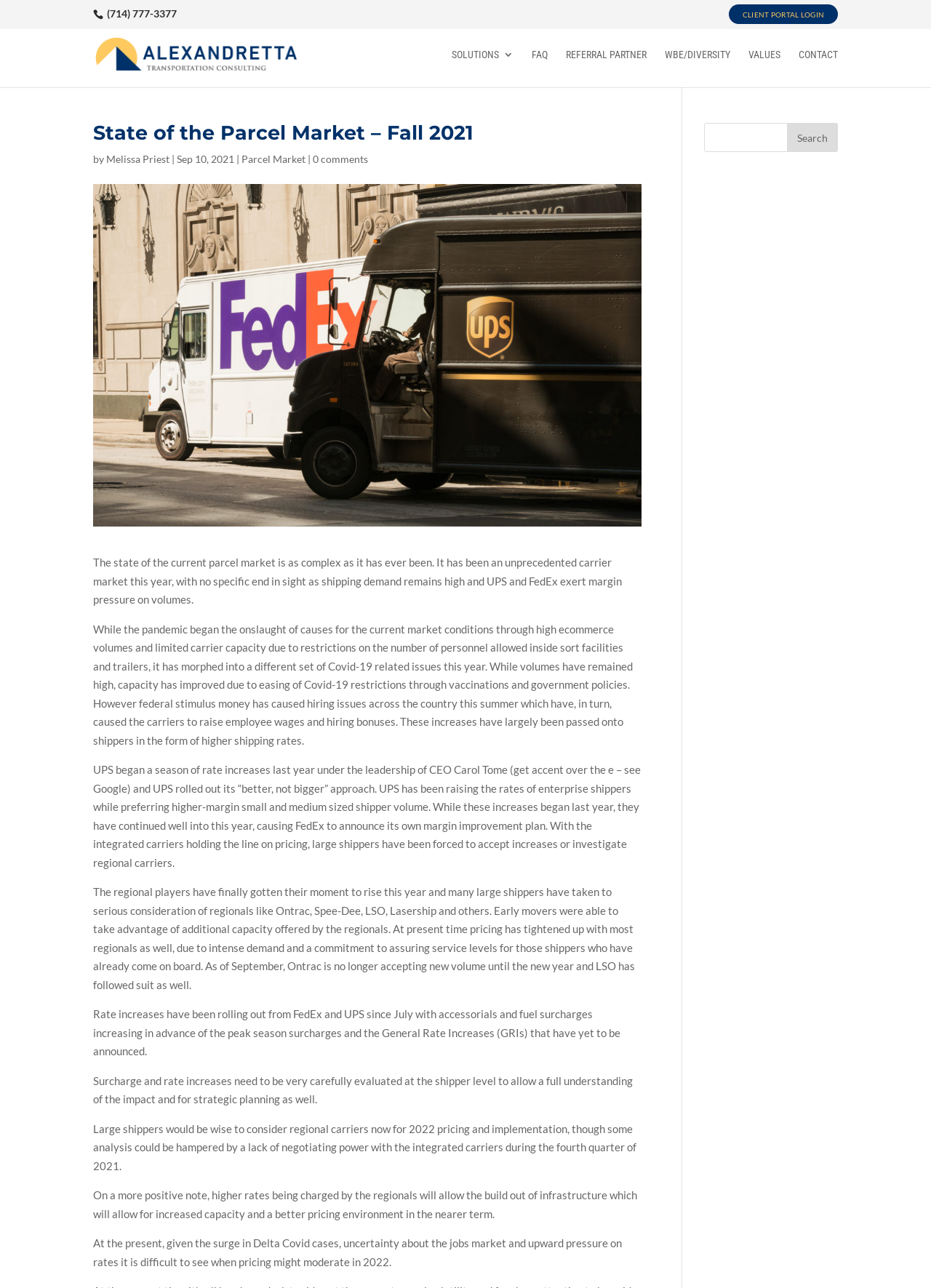Your task is to extract the text of the main heading from the webpage.

State of the Parcel Market – Fall 2021